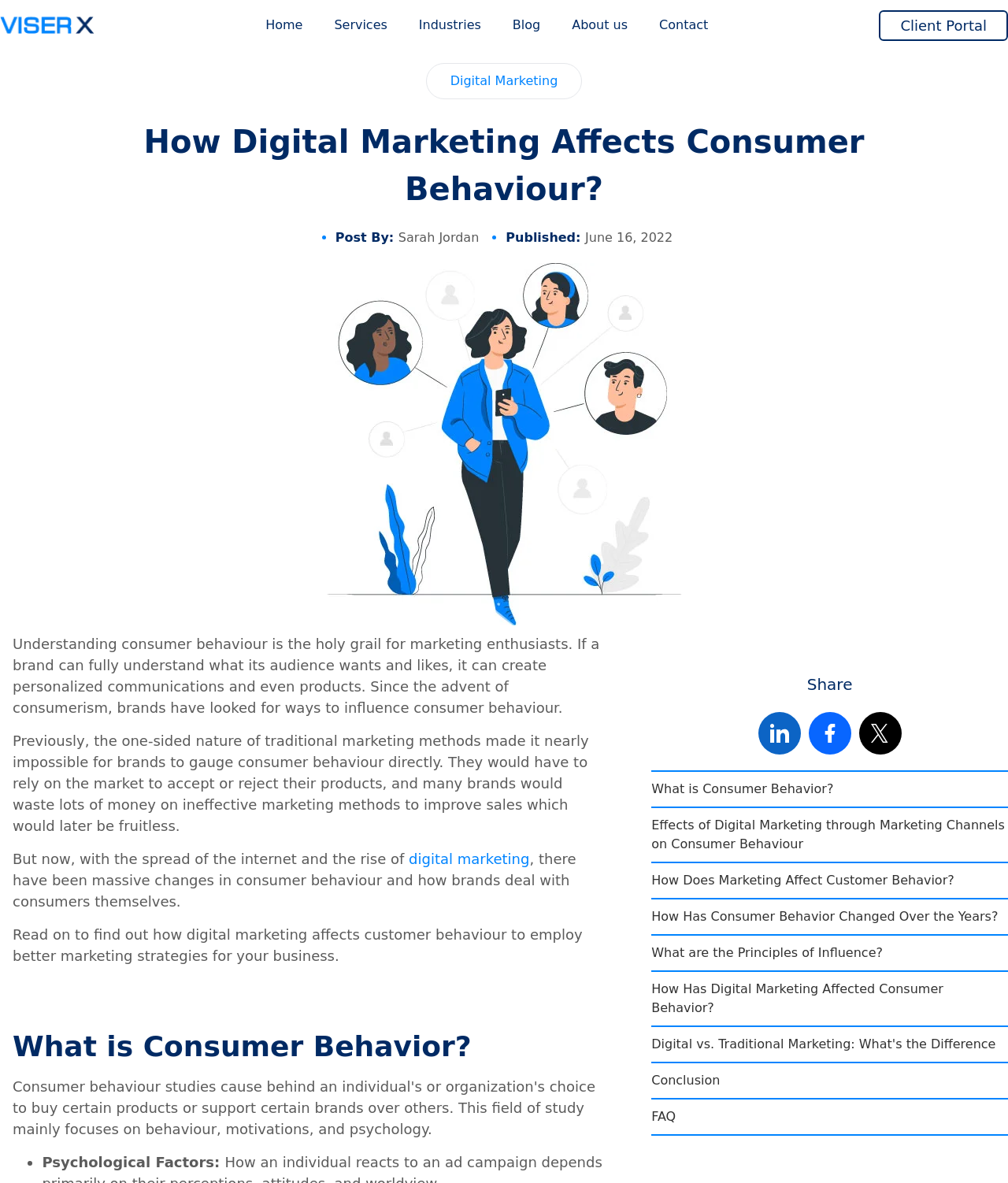Can you pinpoint the bounding box coordinates for the clickable element required for this instruction: "Share on LinkedIn"? The coordinates should be four float numbers between 0 and 1, i.e., [left, top, right, bottom].

[0.752, 0.602, 0.794, 0.638]